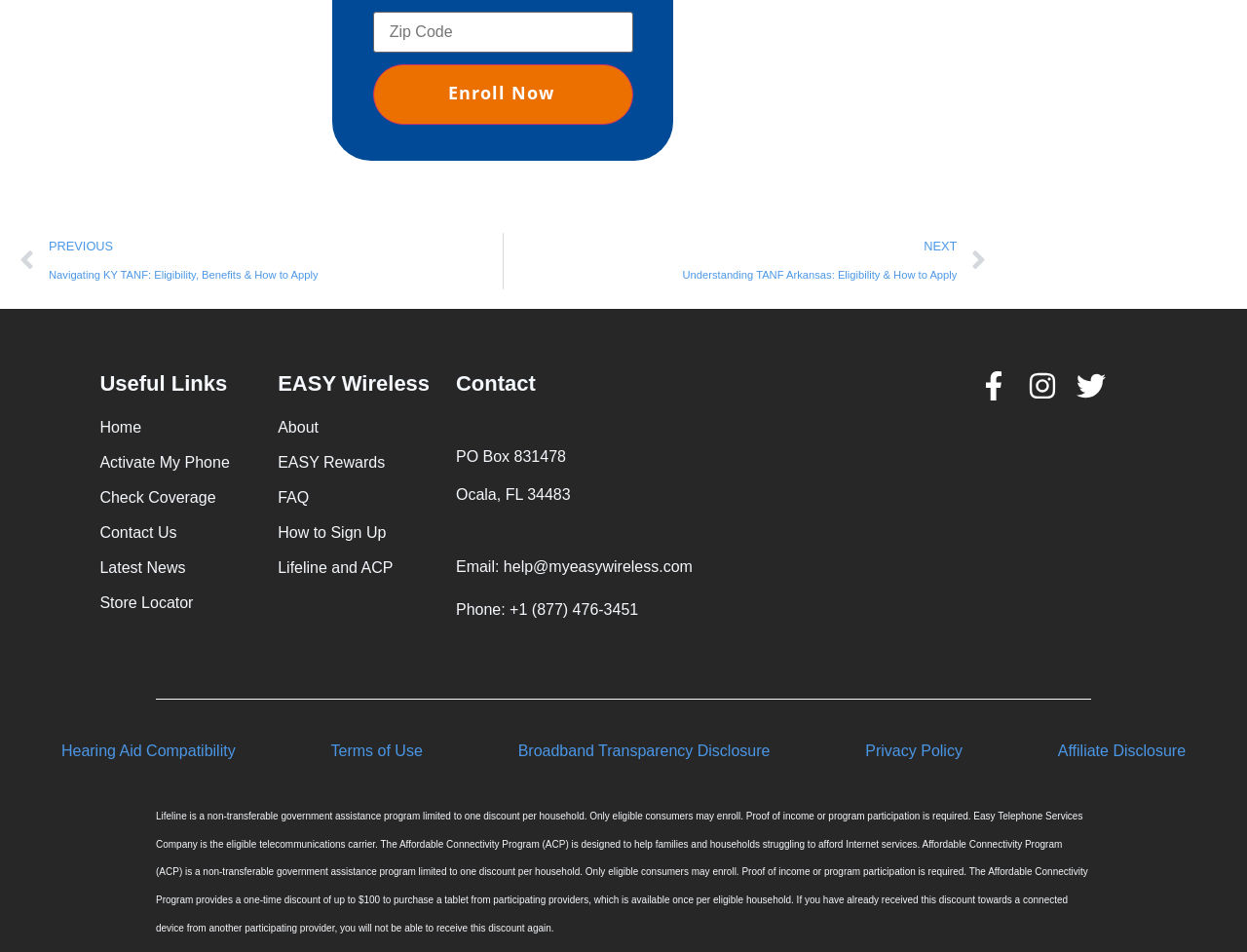Identify the bounding box for the UI element described as: "About". The coordinates should be four float numbers between 0 and 1, i.e., [left, top, right, bottom].

[0.223, 0.437, 0.366, 0.462]